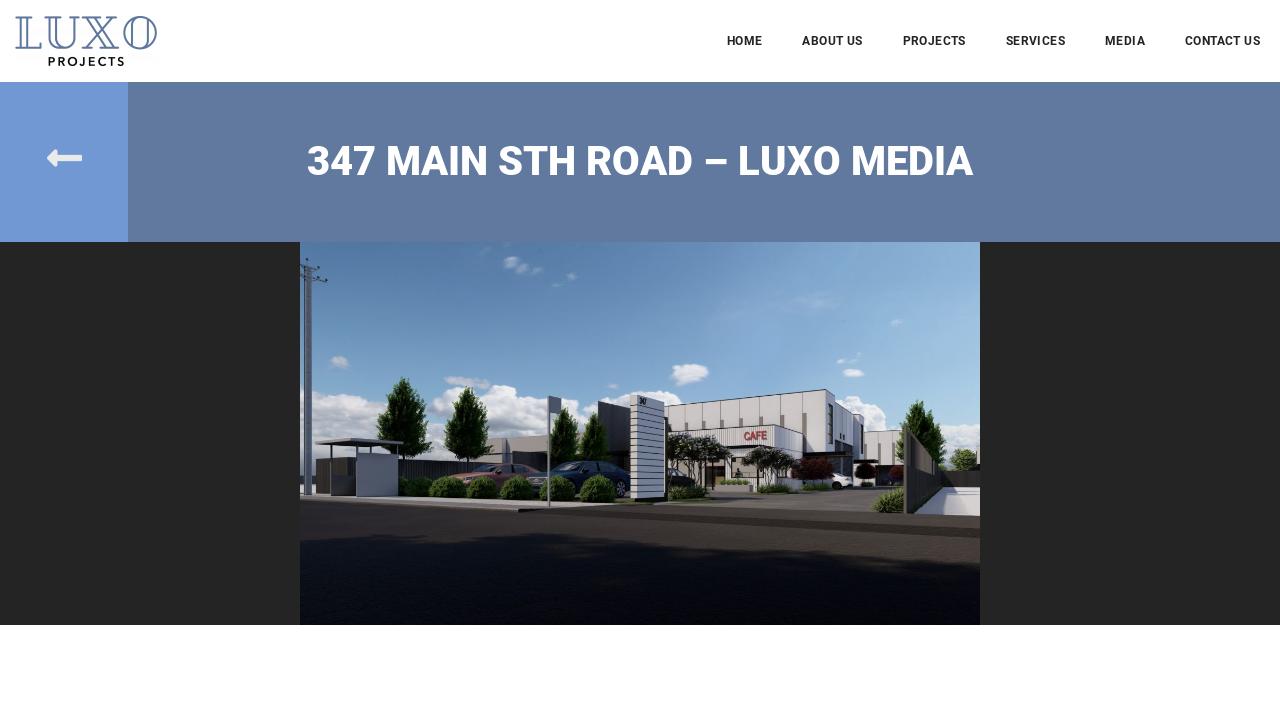Please identify the primary heading on the webpage and return its text.

347 MAIN STH ROAD – LUXO MEDIA